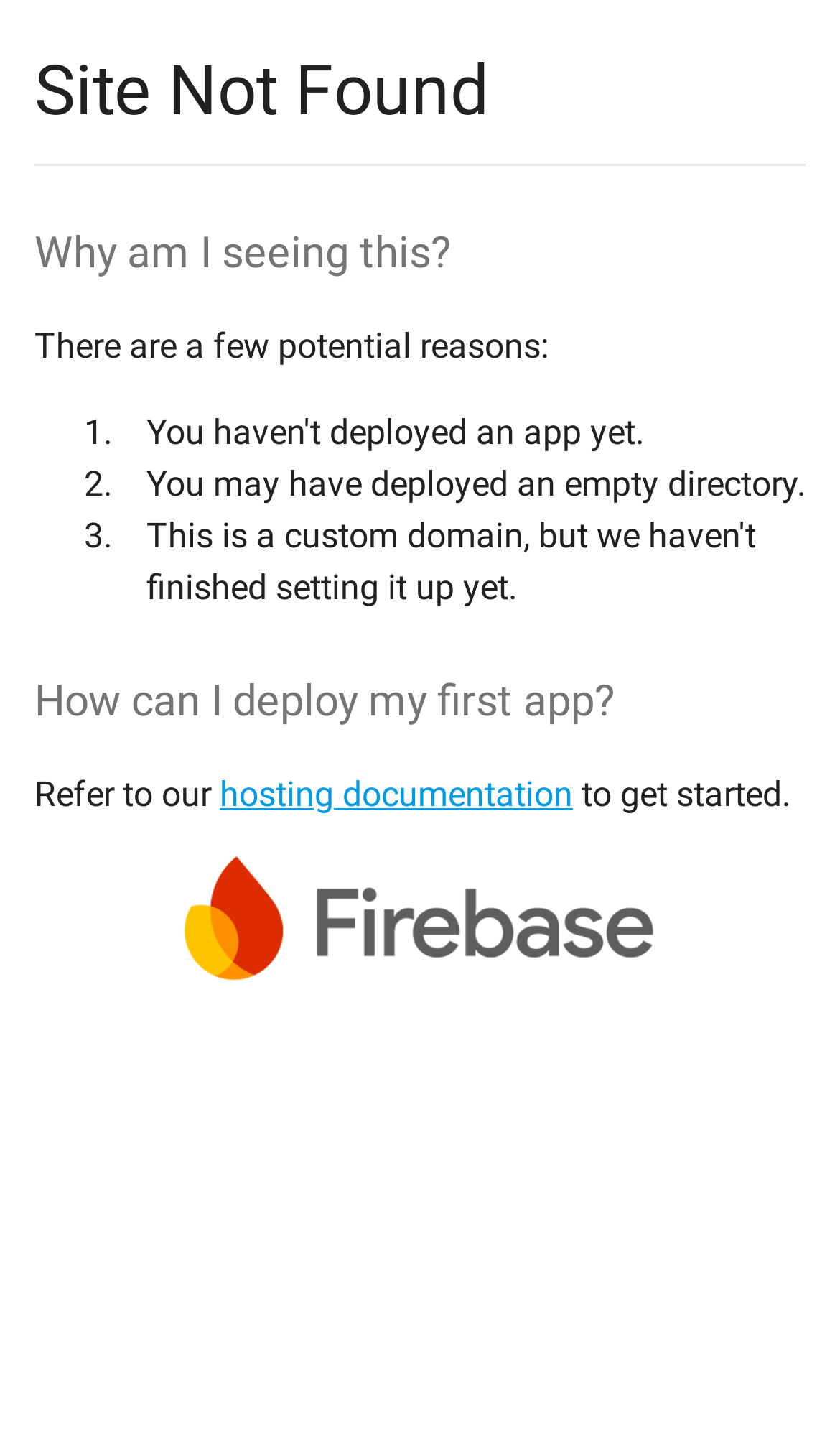Write a detailed summary of the webpage.

The webpage displays a "Site Not Found" message prominently at the top, taking up most of the width. Below this heading, there is another heading "Why am I seeing this?" which is slightly smaller in size. 

Underneath the "Why am I seeing this?" heading, there is a paragraph of text that starts with "There are a few potential reasons:". This text is followed by a numbered list with three items. The list items are aligned to the left and are numbered with markers "1.", "2.", and "3.". The first list item says "You may have deployed an empty directory." 

Further down the page, there is another heading "How can I deploy my first app?" which is similar in size to the "Why am I seeing this?" heading. Below this heading, there is a sentence that starts with "Refer to our" and is followed by a link labeled "hosting documentation". The sentence is completed with the text "to get started." 

At the bottom of the page, there is a link that spans most of the width, and it contains an image that takes up about two-thirds of the link's width. The image is positioned to the right of the link's center.